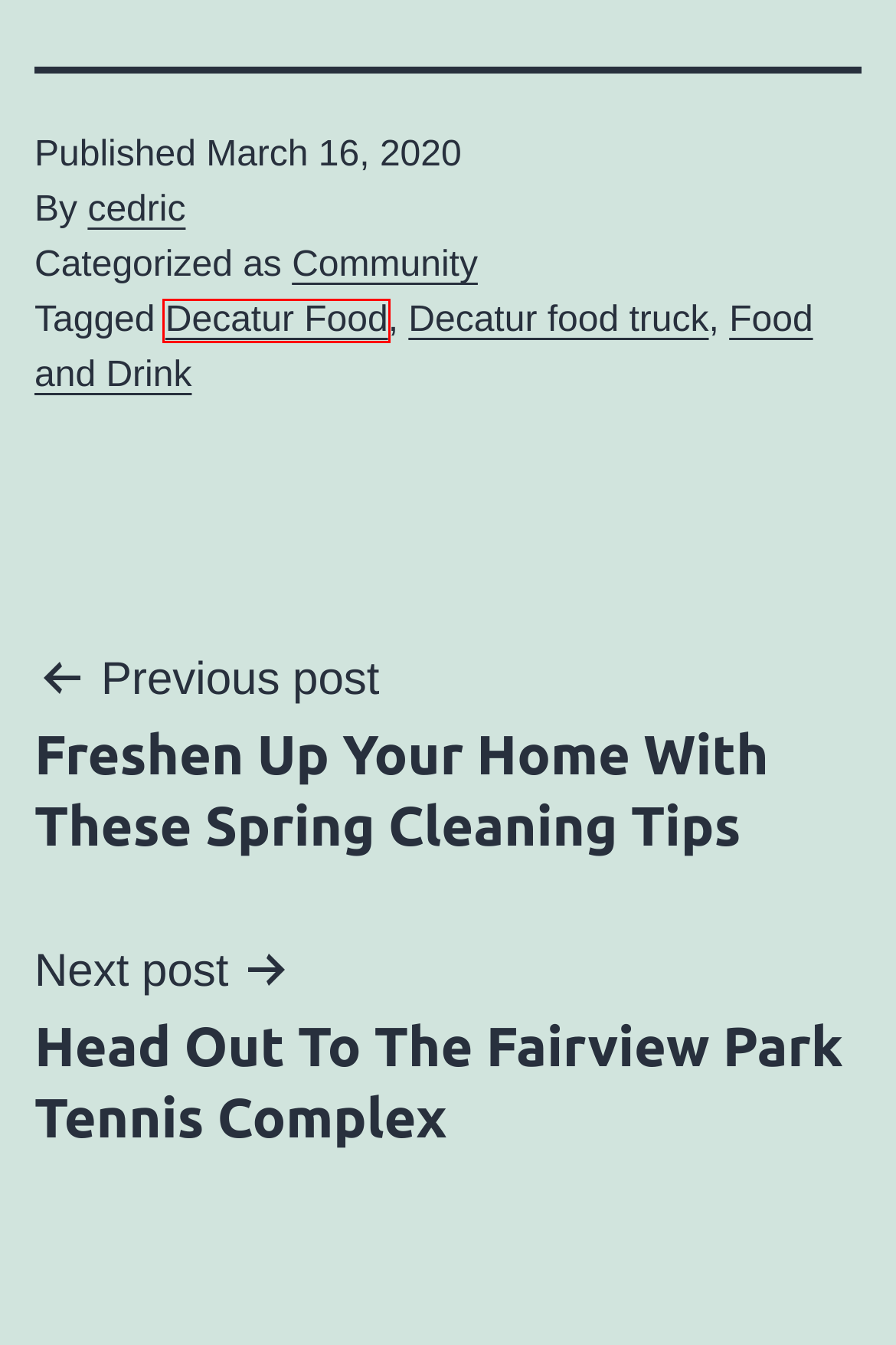You are presented with a screenshot of a webpage that includes a red bounding box around an element. Determine which webpage description best matches the page that results from clicking the element within the red bounding box. Here are the candidates:
A. cedric, Author at Bob Brady Hyundai
B. Food and Drink Archives | Bob Brady Hyundai
C. Decatur Food Archives | Bob Brady Hyundai
D. Blog Tool, Publishing Platform, and CMS – WordPress.org
E. Bob Brady Hyundai | Your Hyundai dealership in Decatur
F. Community Archives | Bob Brady Hyundai
G. Head Out To The Fairview Park Tennis Complex | Bob Brady Hyundai
H. Decatur food truck Archives | Bob Brady Hyundai

C